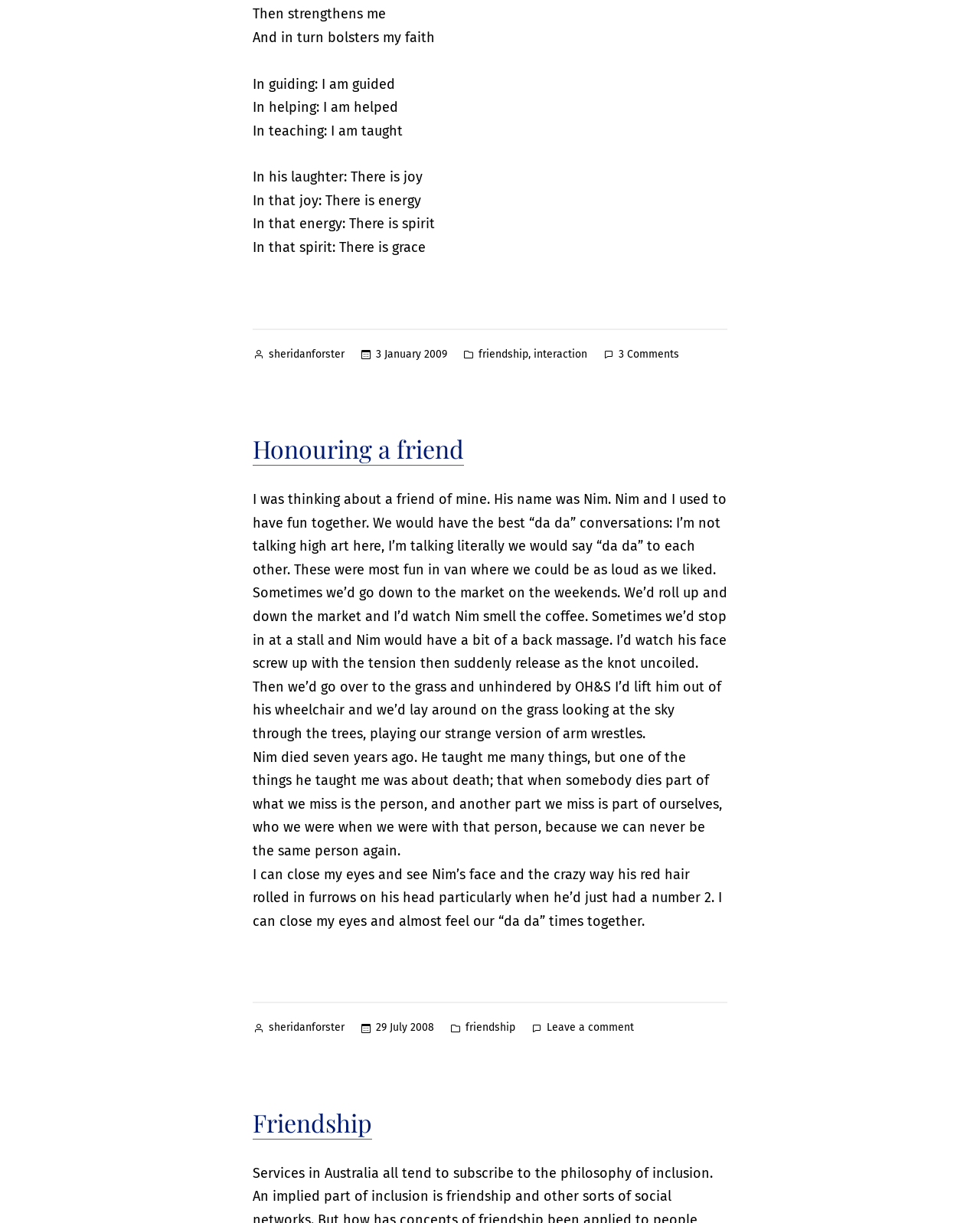Please identify the coordinates of the bounding box for the clickable region that will accomplish this instruction: "Click on the link to view the author's profile 'sheridanforster'".

[0.274, 0.282, 0.352, 0.298]